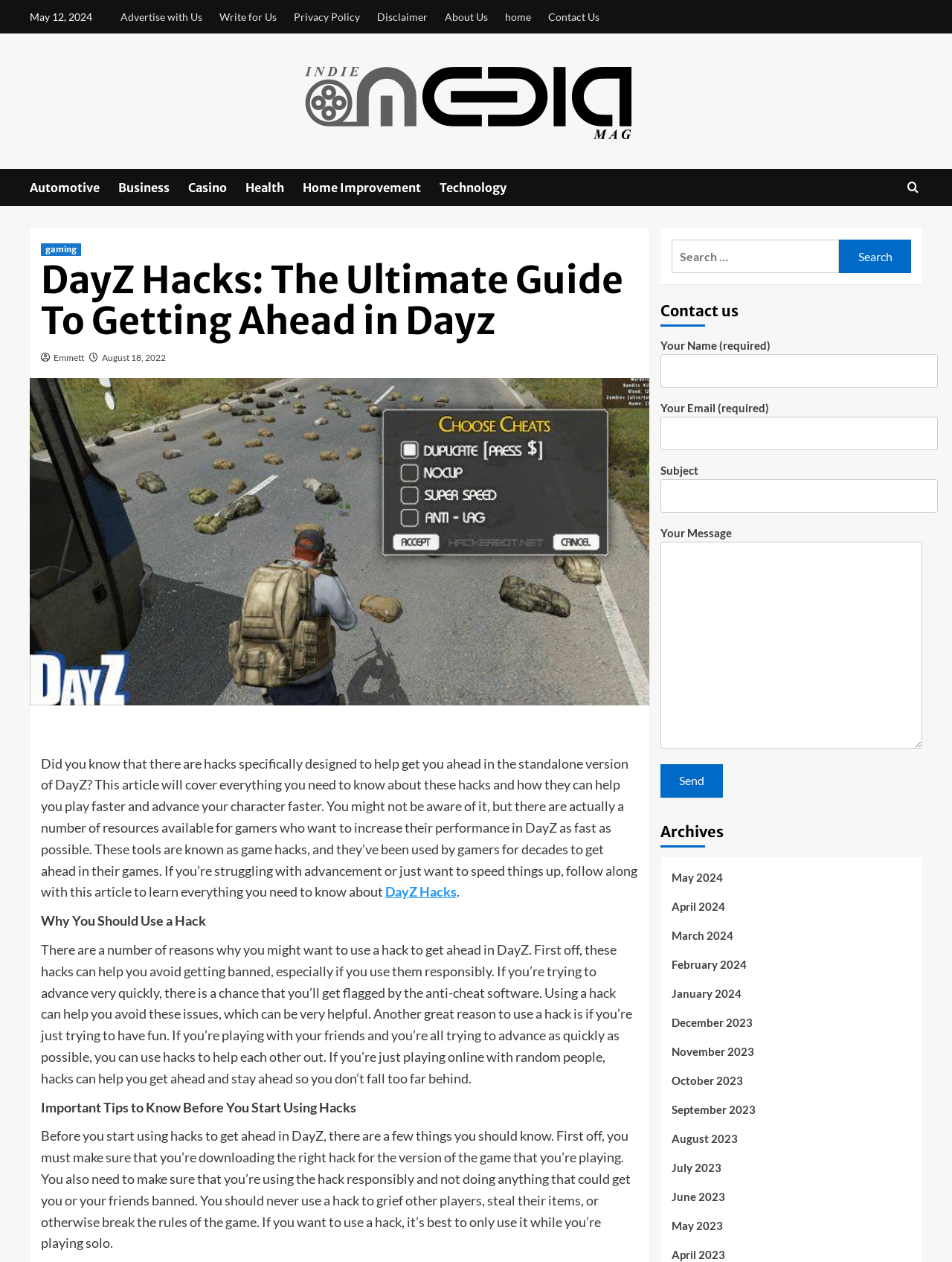Identify the bounding box of the HTML element described here: "alt="Indie Media Mag"". Provide the coordinates as four float numbers between 0 and 1: [left, top, right, bottom].

[0.32, 0.044, 0.672, 0.116]